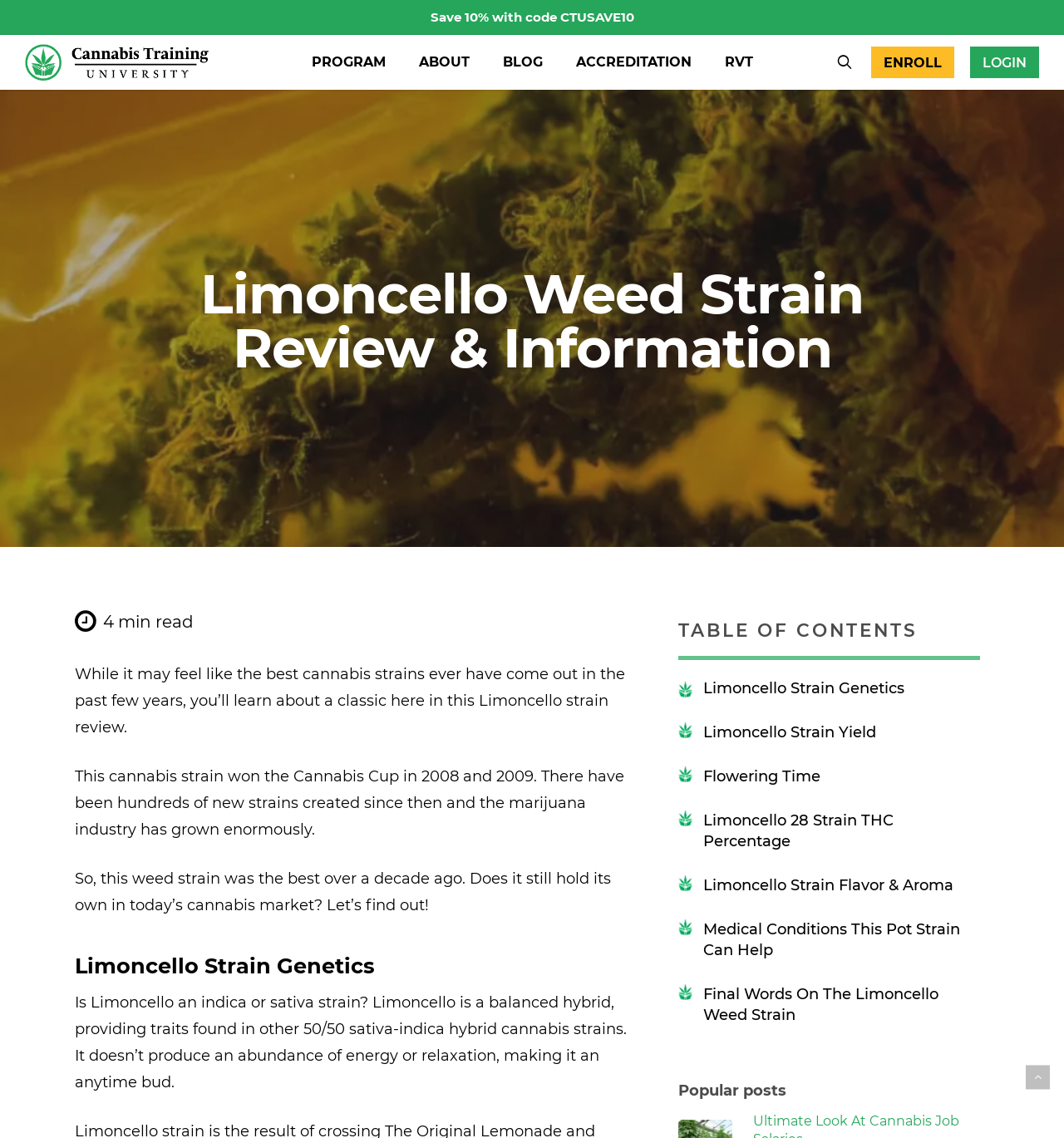Please identify the bounding box coordinates of the element on the webpage that should be clicked to follow this instruction: "Go to Cannabis Training University". The bounding box coordinates should be given as four float numbers between 0 and 1, formatted as [left, top, right, bottom].

[0.023, 0.039, 0.196, 0.071]